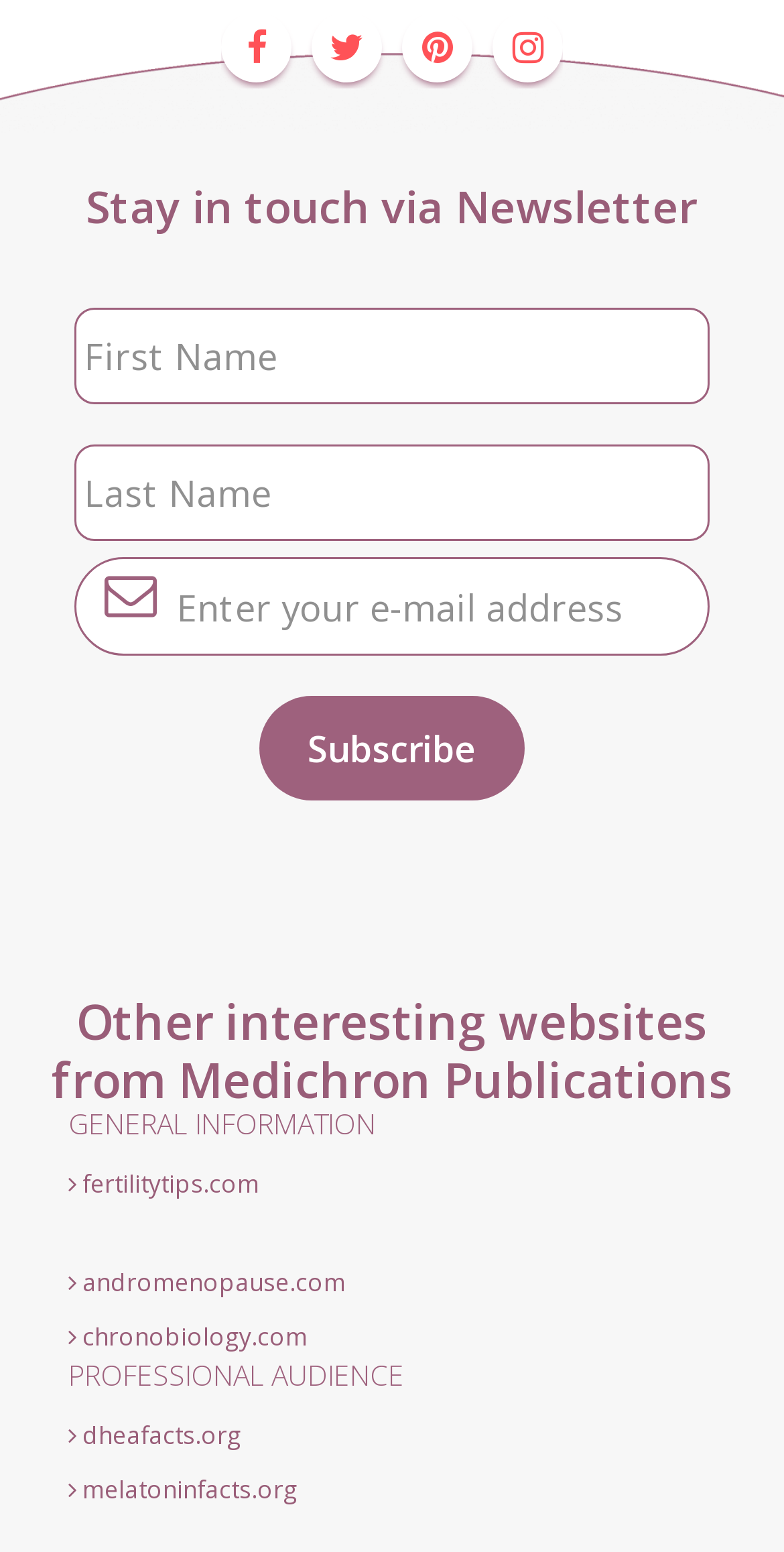Identify the bounding box for the UI element specified in this description: "name="input_1" placeholder="Enter your e-mail address"". The coordinates must be four float numbers between 0 and 1, formatted as [left, top, right, bottom].

[0.095, 0.359, 0.905, 0.422]